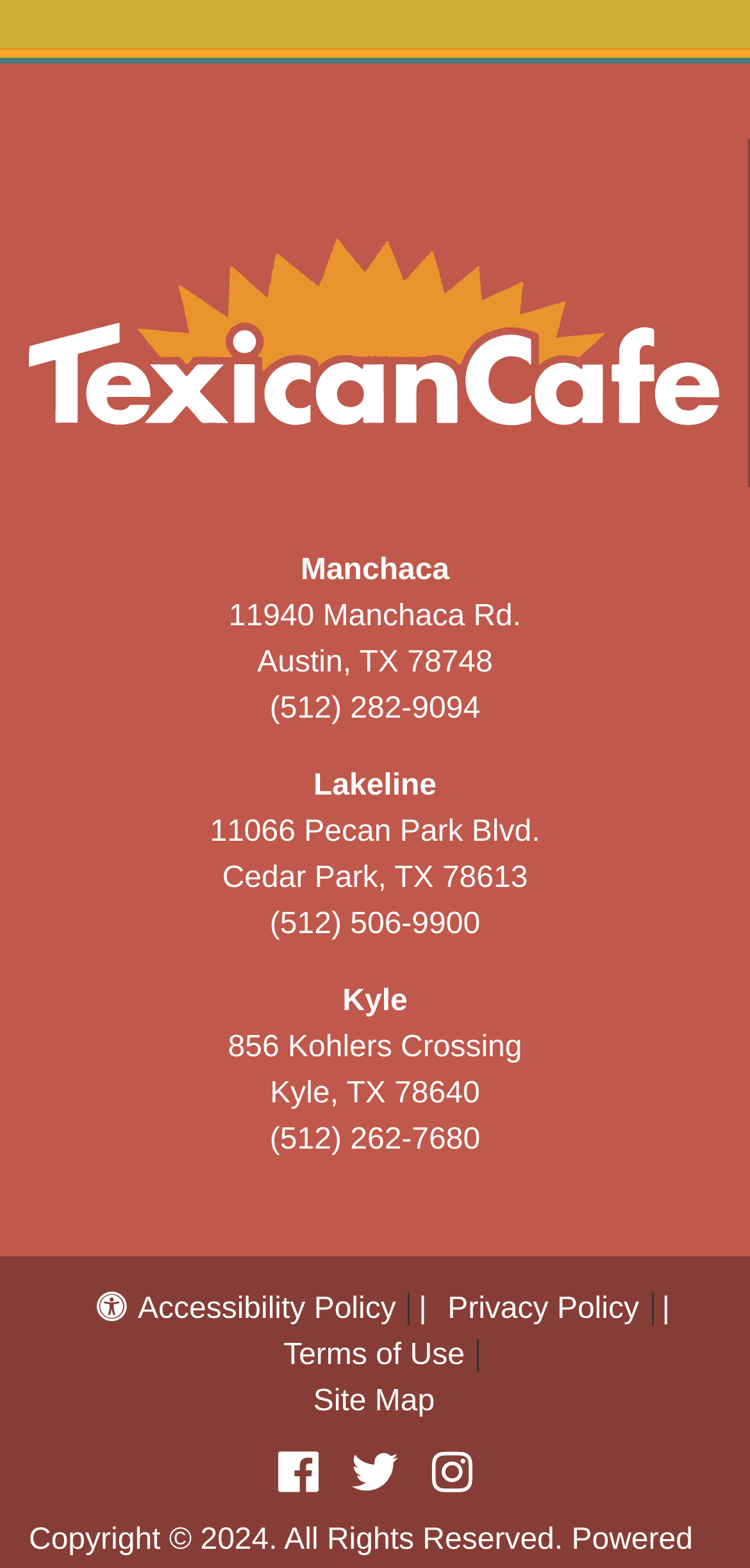Please specify the bounding box coordinates for the clickable region that will help you carry out the instruction: "Call Texican Cafe at (512) 282-9094".

[0.36, 0.441, 0.64, 0.462]